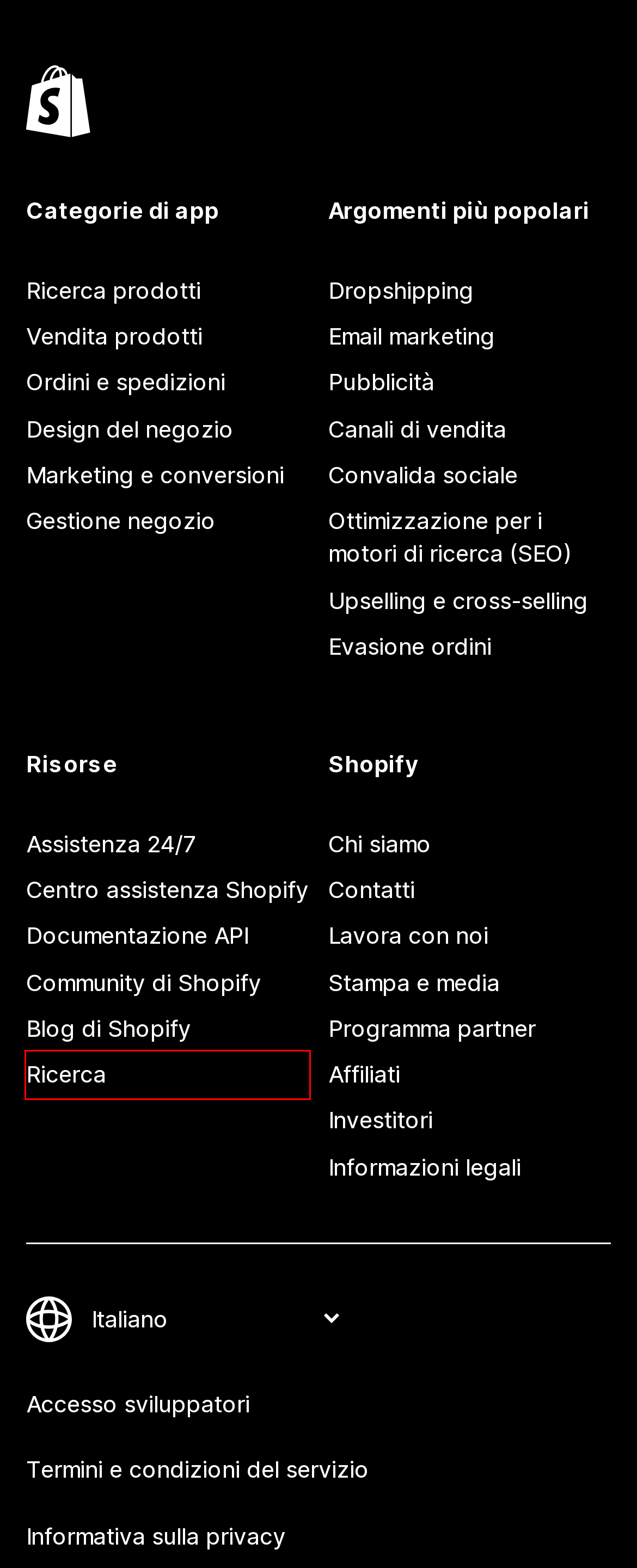You are given a webpage screenshot where a red bounding box highlights an element. Determine the most fitting webpage description for the new page that loads after clicking the element within the red bounding box. Here are the candidates:
A. Marketing di Affiliazione Shopify |​ Guadagna su Ogni Referral - Shopify Italia
B. Commerce Trends 2023: Industry Report - Shopify Plus
C. Centro assistenza Shopify
D. Shopify App Store: le migliori app di Canali di vendita del 2024
E. Shopify App Store: le migliori app di Email marketing del 2024
F. Shopify App Store: le migliori app di Pubblicità del 2024
G. Shopify App Store: le migliori app di Design del negozio del 2024
H. Termini e condizioni del servizio di Shopify Italia

B